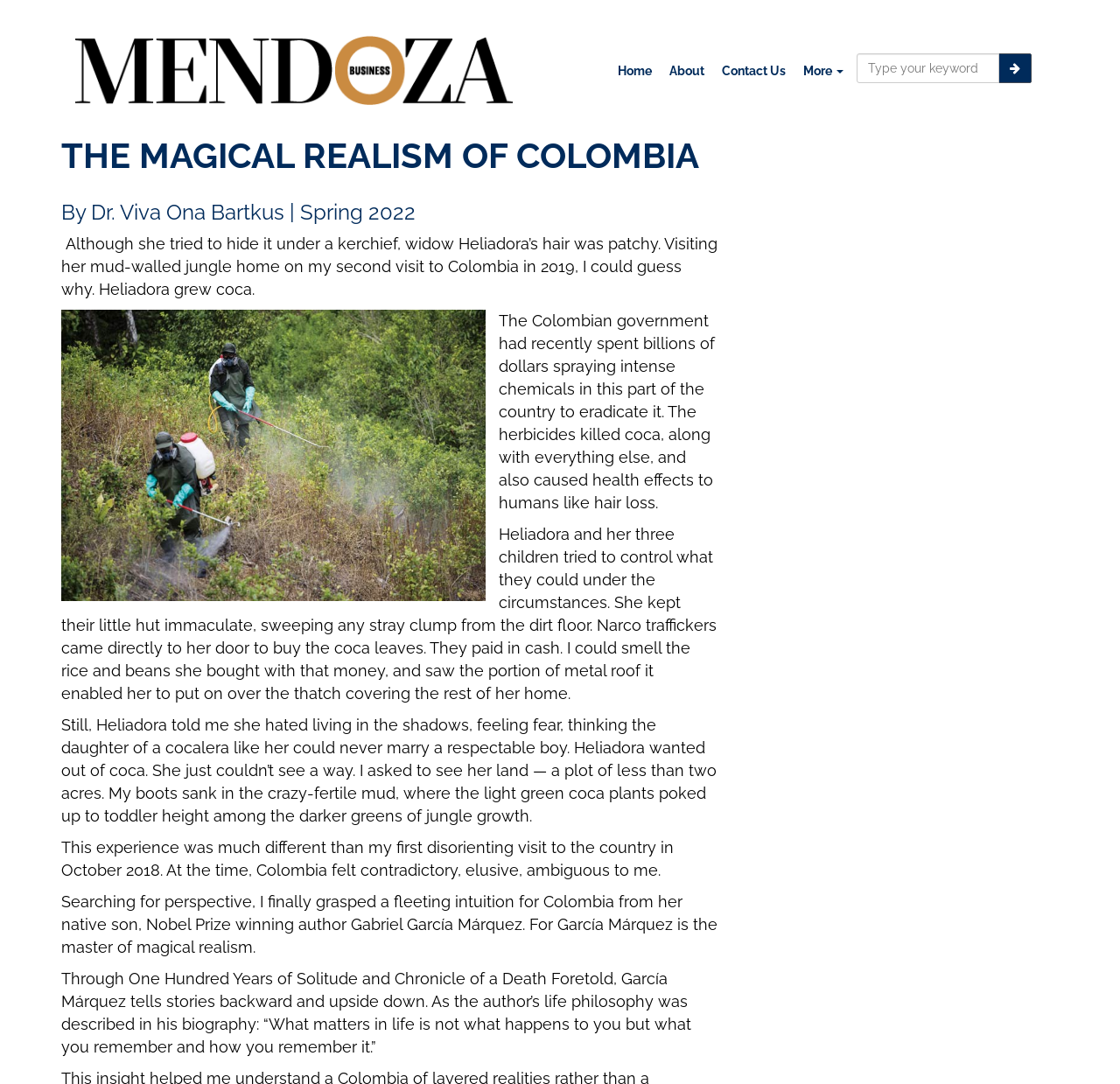Write a detailed summary of the webpage, including text, images, and layout.

The webpage is an article from Mendoza Business Magazine, titled "THE MAGICAL REALISM OF COLOMBIA". At the top left, there is a logo of Mendoza College of Business, accompanied by a search bar and a magnifying glass icon. The navigation menu is located below the logo, with links to "Home", "About", "Contact Us", and "More".

The main content of the article is divided into several sections. The title "THE MAGICAL REALISM OF COLOMBIA" is followed by the author's name, "By Dr. Viva Ona Bartkus | Spring 2022". The article begins with a descriptive passage about a widow, Heliadora, who grows coca in her jungle home in Colombia. The passage is accompanied by an image of workers spraying chemicals on a coca field.

The article continues with Heliadora's story, describing her daily life and struggles. The text is interspersed with descriptive paragraphs, including one that describes the author's visit to Heliadora's home and her land. The article also references the author Gabriel García Márquez and his works, including "One Hundred Years of Solitude" and "Chronicle of a Death Foretold".

Throughout the article, there are seven images, including the logo of Mendoza College of Business and the image of workers spraying chemicals on a coca field. The text is organized into paragraphs, with some sections having a single sentence or a few words. The overall layout is clean, with a clear hierarchy of headings and text.